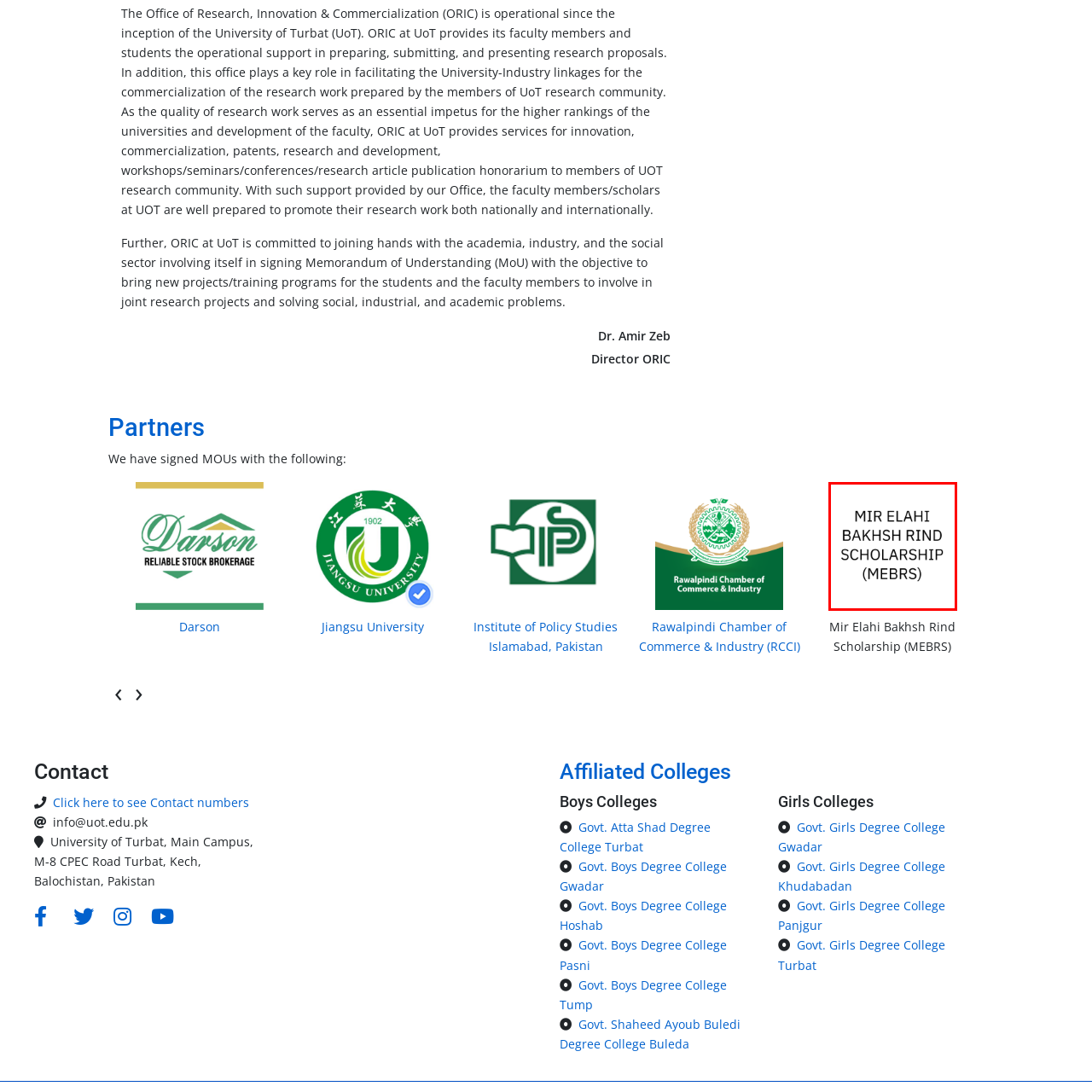Focus your attention on the image enclosed by the red boundary and provide a thorough answer to the question that follows, based on the image details: What is the purpose of the MEBRS?

The scholarship aims to promote academic excellence by providing financial assistance to deserving individuals, thereby contributing to their educational and professional development, as stated in the caption.